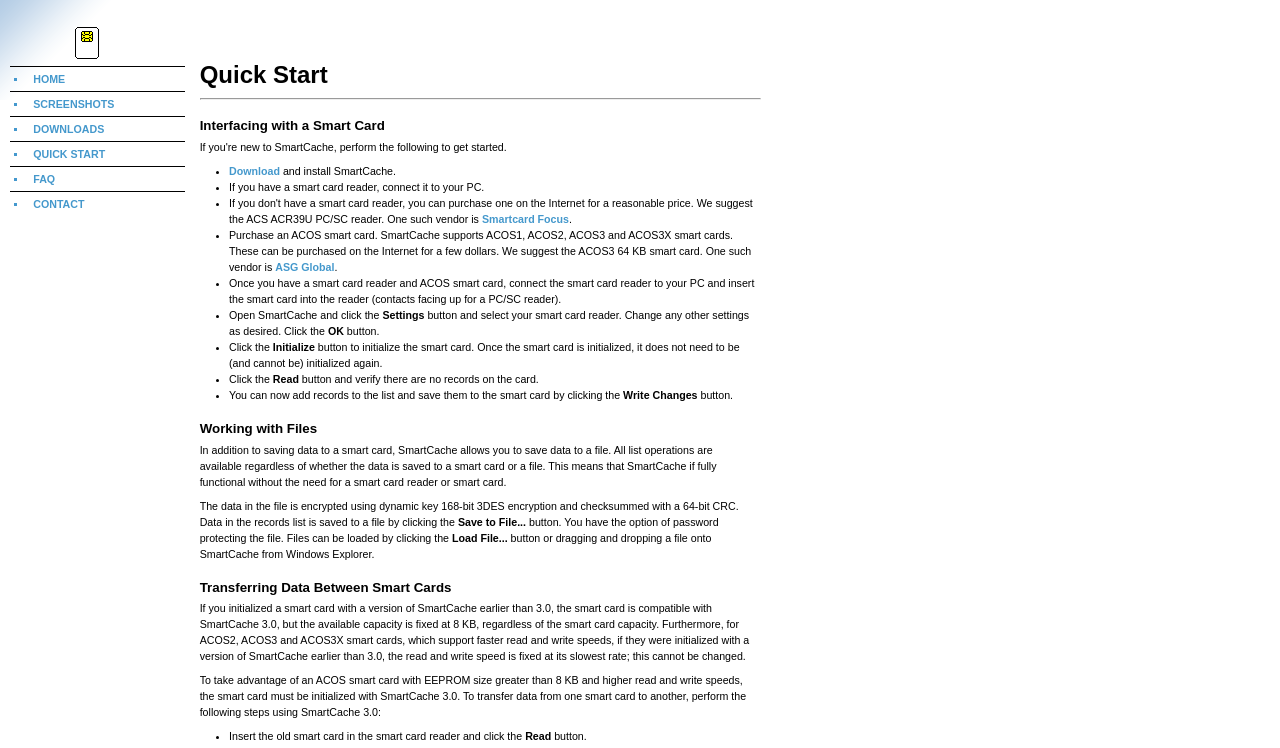What is the purpose of SmartCache?
Please use the image to deliver a detailed and complete answer.

Based on the webpage, SmartCache is a software that allows users to interface with a smart card, and the quick start guide provides steps to get started with using the software.